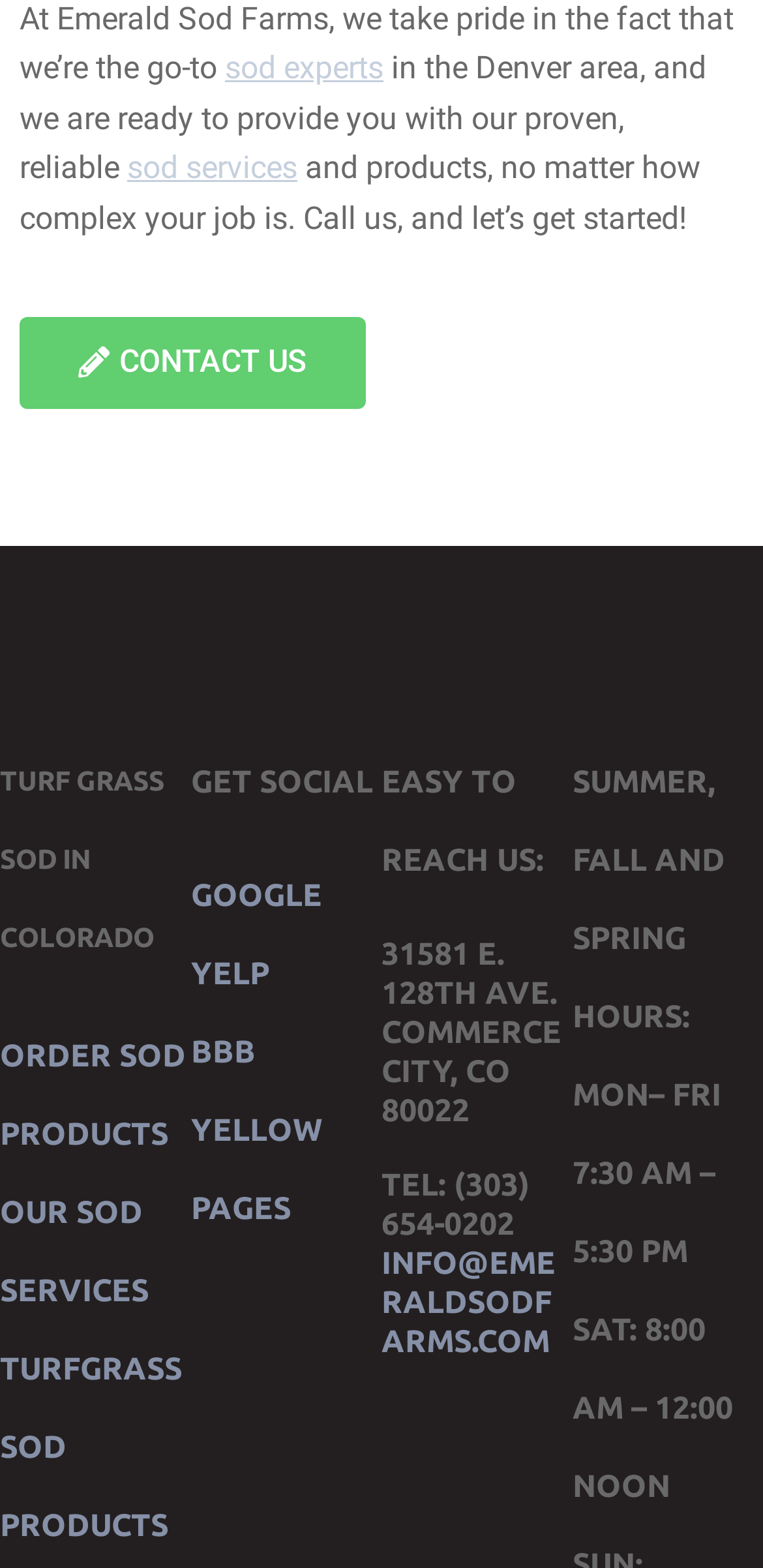Look at the image and write a detailed answer to the question: 
What are the summer, fall, and spring hours of operation?

The hours of operation can be found in the bottom-right section of the webpage, where the 'SUMMER, FALL AND SPRING HOURS' are listed. The hours are specified as 'MON–FRI 7:30 AM – 5:30 PM' and 'SAT: 8:00 AM – 12:00 NOON'.